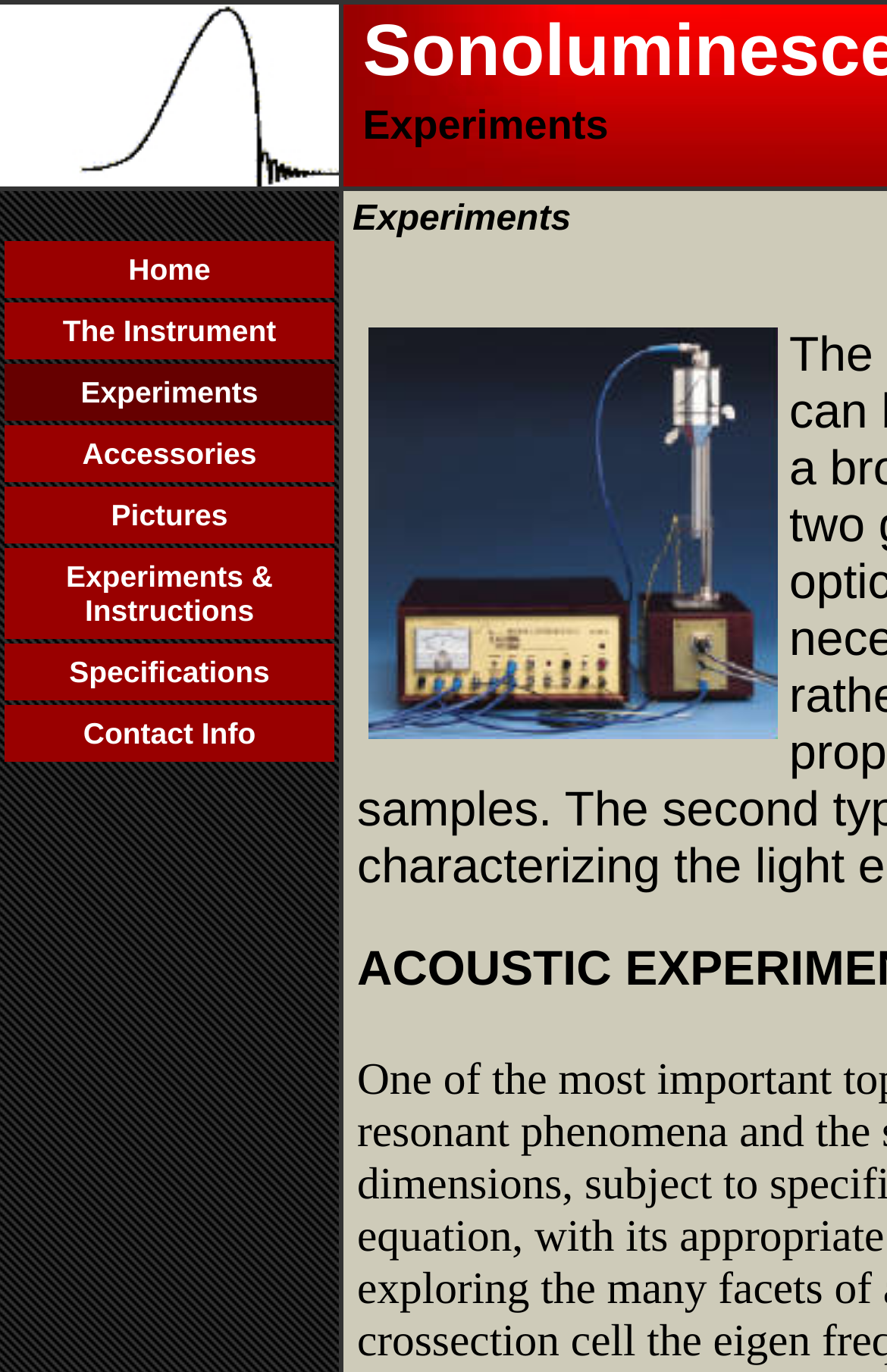Is there an image on the webpage?
From the screenshot, provide a brief answer in one word or phrase.

Yes